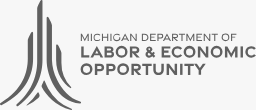What does the Michigan Department of Labor and Economic Opportunity ensure for residents?
Answer the question with a detailed and thorough explanation.

According to the caption, the Michigan Department of Labor and Economic Opportunity plays a crucial role in fostering opportunities for residents, ensuring access to quality employment, which implies that the department ensures access to quality employment for residents.